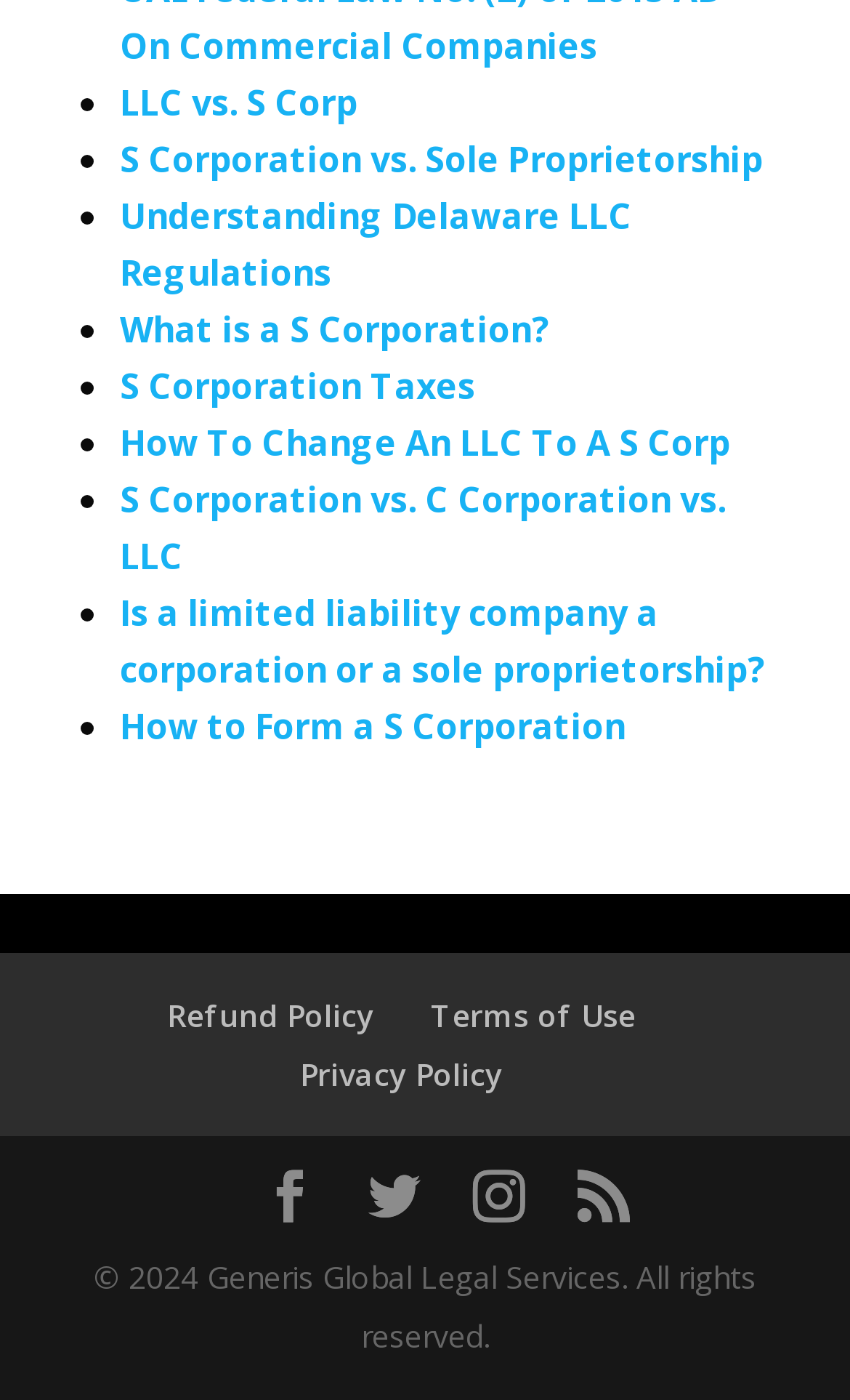How many social media links are there?
Refer to the image and provide a one-word or short phrase answer.

4